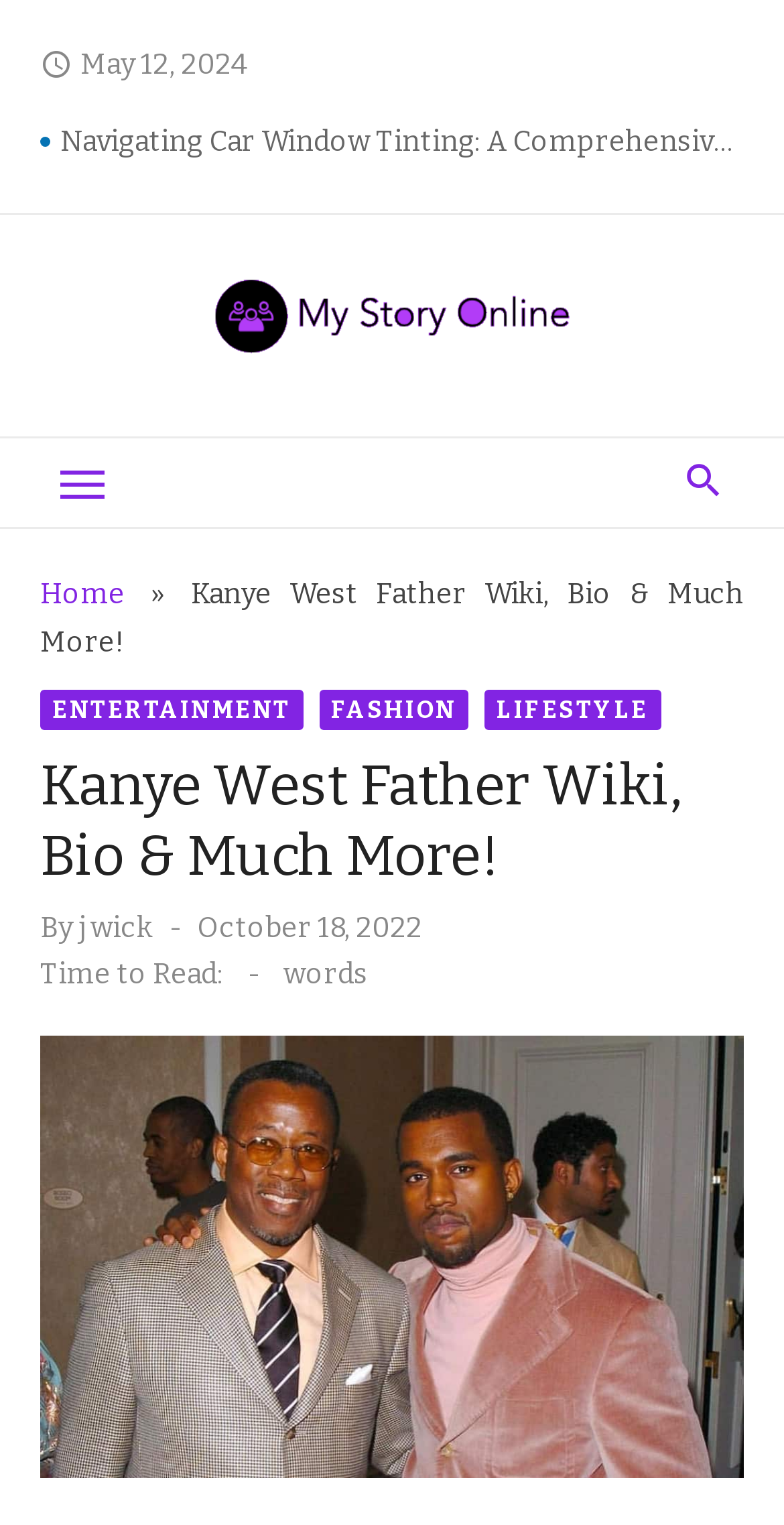Kindly determine the bounding box coordinates for the area that needs to be clicked to execute this instruction: "Open the article about Jerry Buss Net Worth".

[0.077, 0.344, 0.949, 0.384]